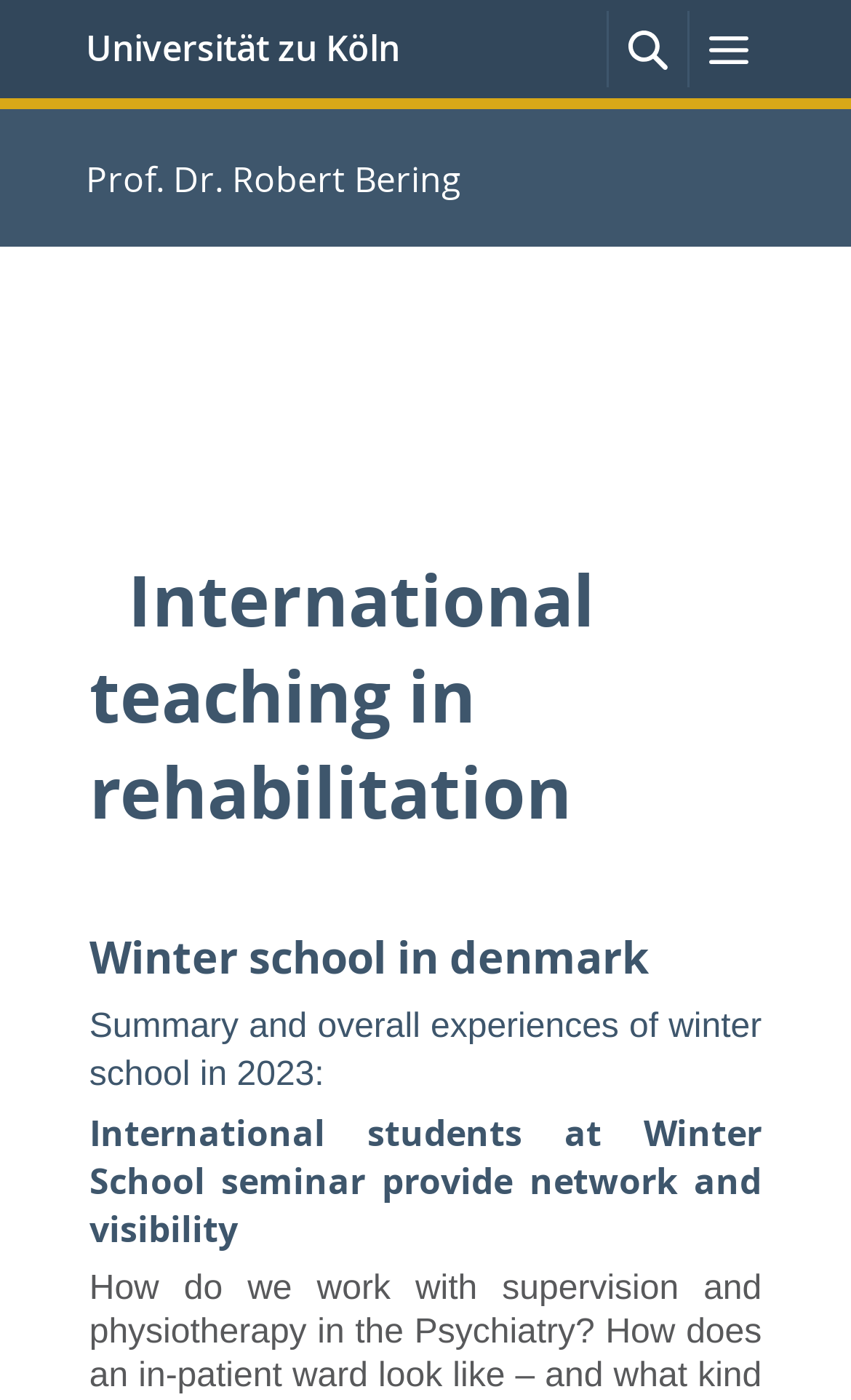Based on the element description Prof. Dr. Robert Bering, identify the bounding box coordinates for the UI element. The coordinates should be in the format (top-left x, top-left y, bottom-right x, bottom-right y) and within the 0 to 1 range.

[0.105, 0.223, 0.672, 0.265]